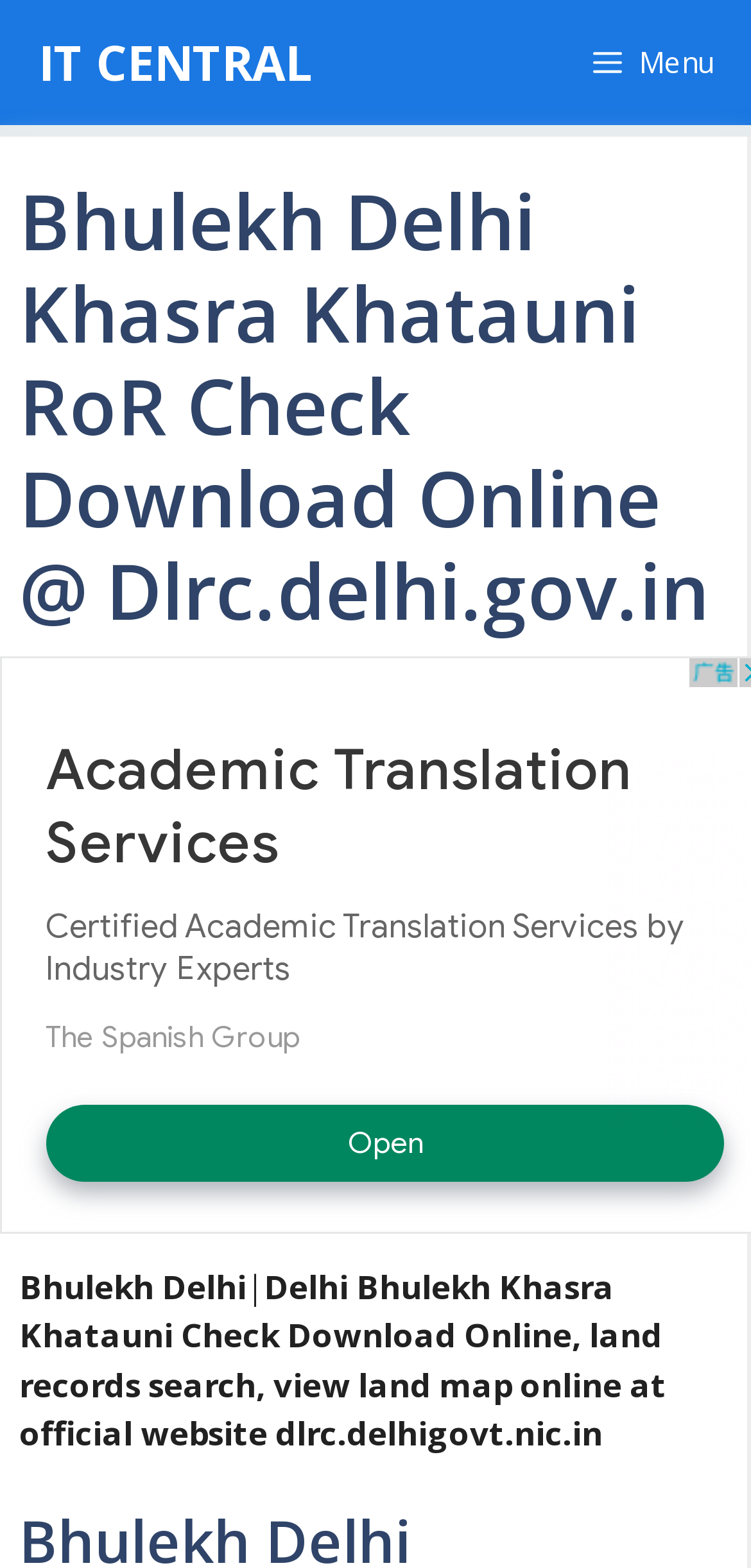Offer a comprehensive description of the webpage’s content and structure.

The webpage is about Delhi Bhulekh, a platform for land records and online services. At the top, there is a primary navigation bar that spans the entire width of the page. On the right side of the navigation bar, there is a menu button. On the left side, there is a link to "IT CENTRAL". 

Below the navigation bar, there is a main content section that occupies most of the page. The content section is headed by a title "Bhulekh Delhi Khasra Khatauni RoR Check Download Online @ Dlrc.delhi.gov.in", which is prominently displayed. 

Further down, there is a vertical separator represented by a "|" symbol, followed by a paragraph of text that describes the services offered by Delhi Bhulekh, including checking and downloading land records, searching for land records, and viewing land maps online on the official website dlrc.delhigovt.nic.in.